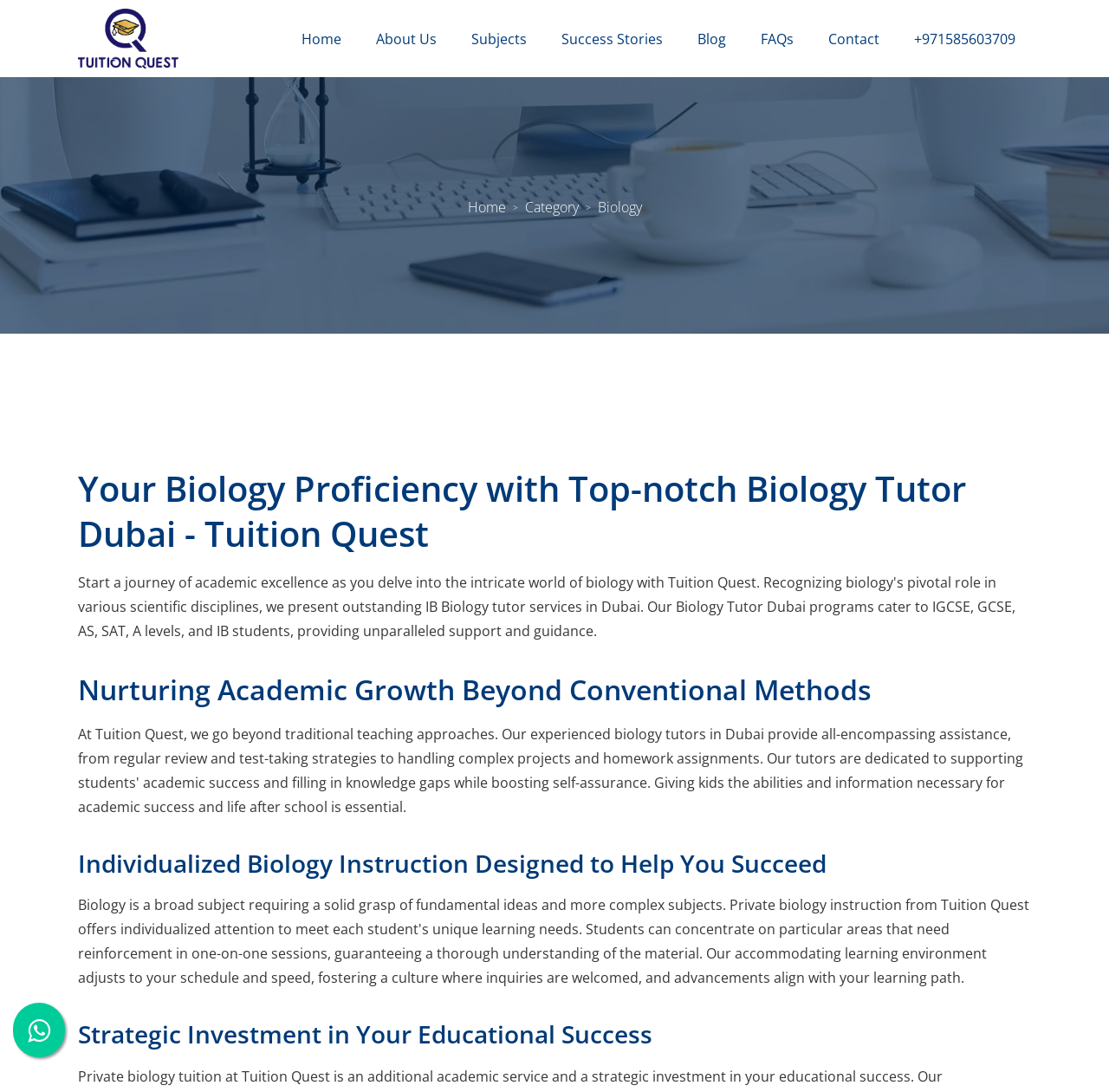Locate the bounding box coordinates of the clickable region necessary to complete the following instruction: "Click the logo". Provide the coordinates in the format of four float numbers between 0 and 1, i.e., [left, top, right, bottom].

[0.07, 0.008, 0.234, 0.063]